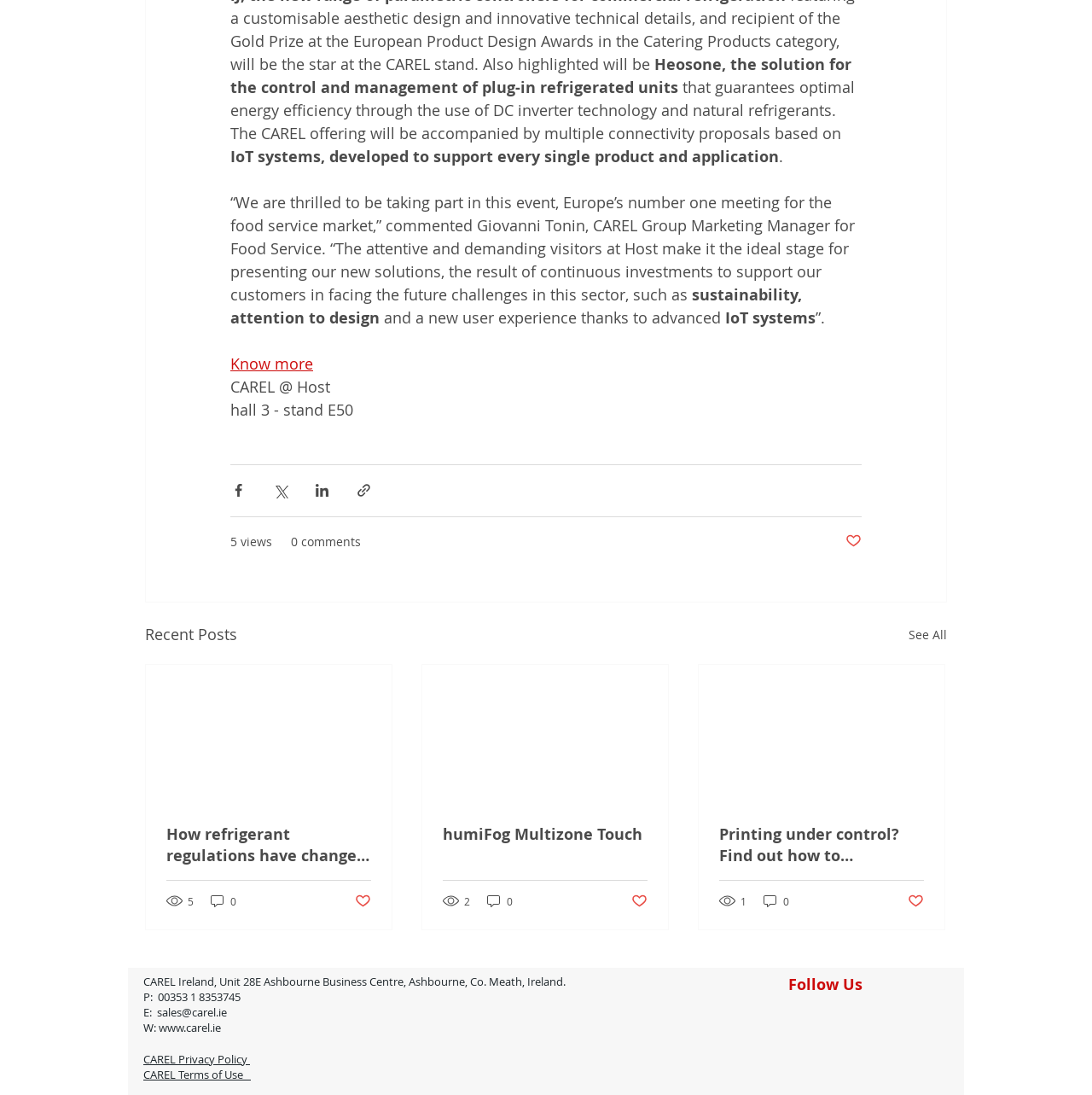Provide the bounding box coordinates of the HTML element this sentence describes: "parent_node: Search for: name="s"".

None